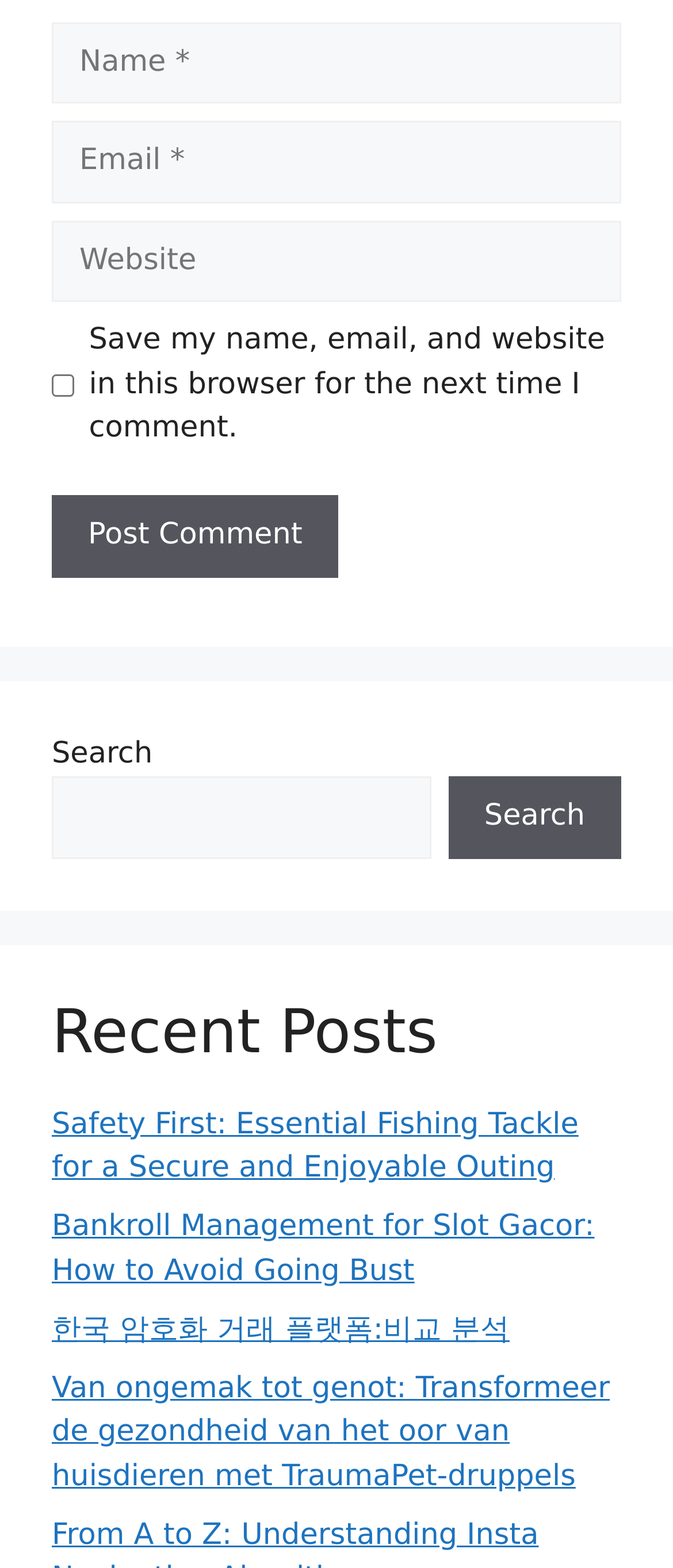What is the purpose of the checkbox?
Look at the screenshot and respond with one word or a short phrase.

Save comment info